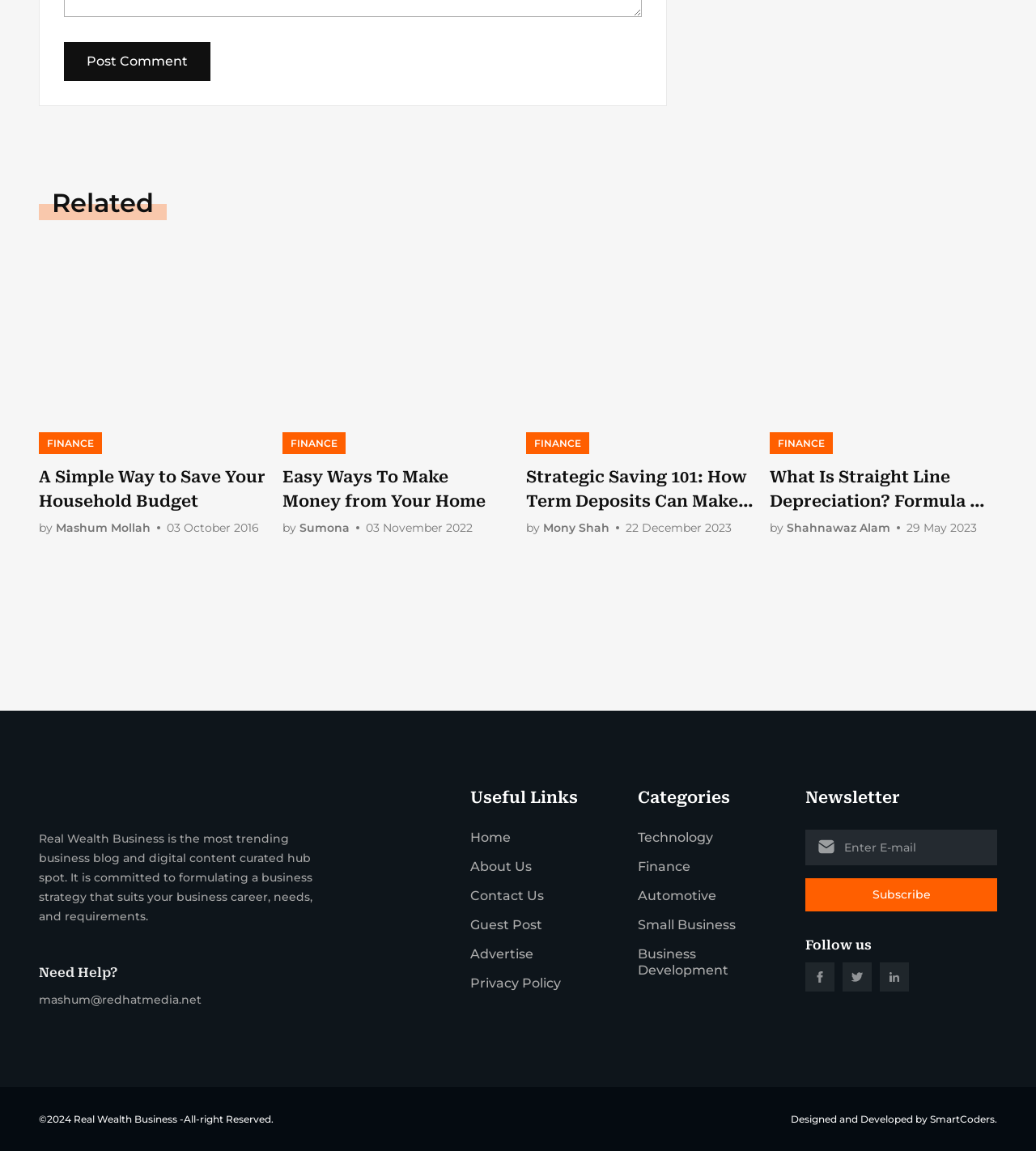Please specify the bounding box coordinates of the clickable region to carry out the following instruction: "Follow on social media". The coordinates should be four float numbers between 0 and 1, in the format [left, top, right, bottom].

[0.778, 0.836, 0.806, 0.861]